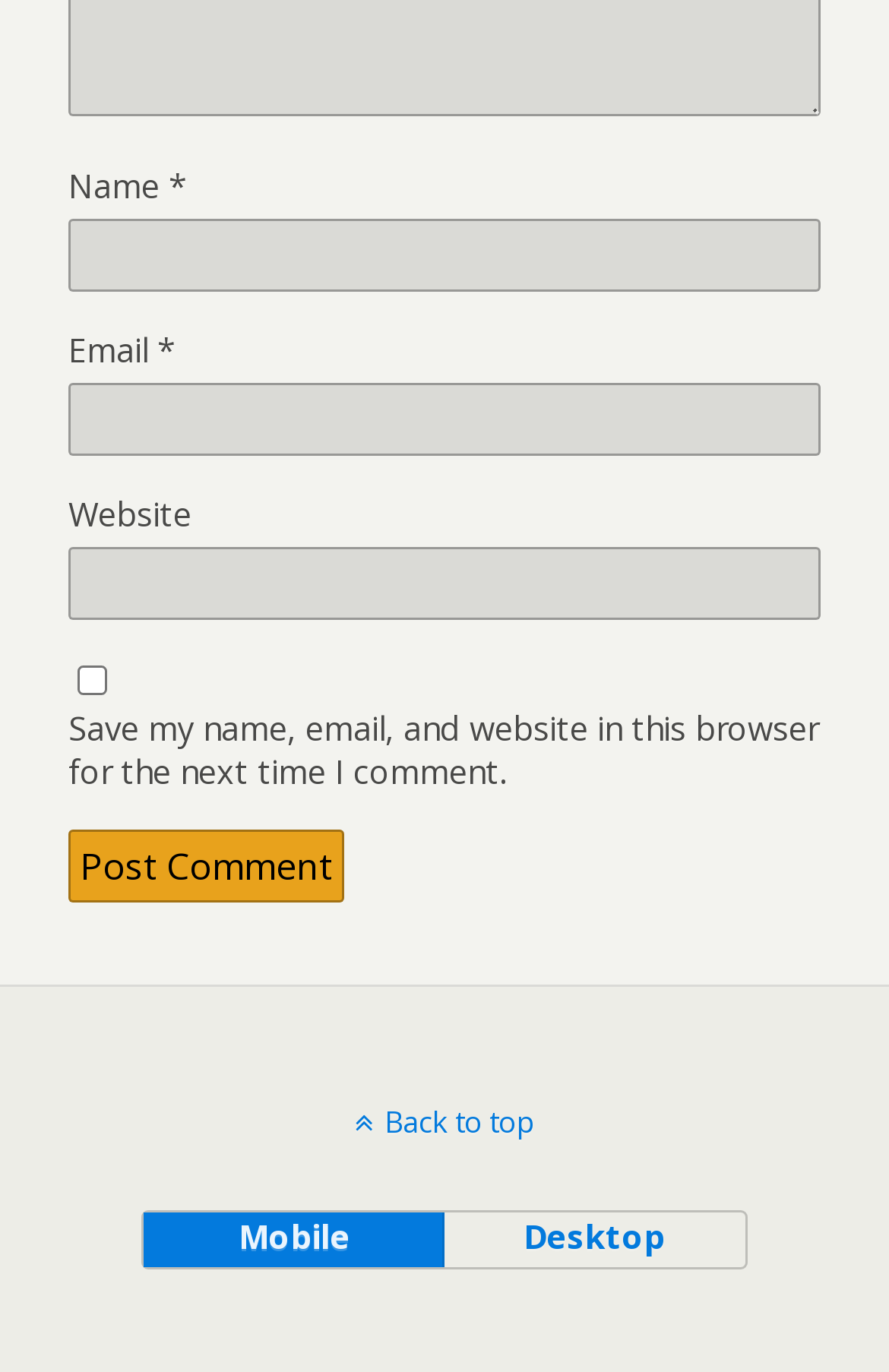Locate the bounding box coordinates of the element that should be clicked to execute the following instruction: "Save your comment information".

[0.087, 0.485, 0.121, 0.506]